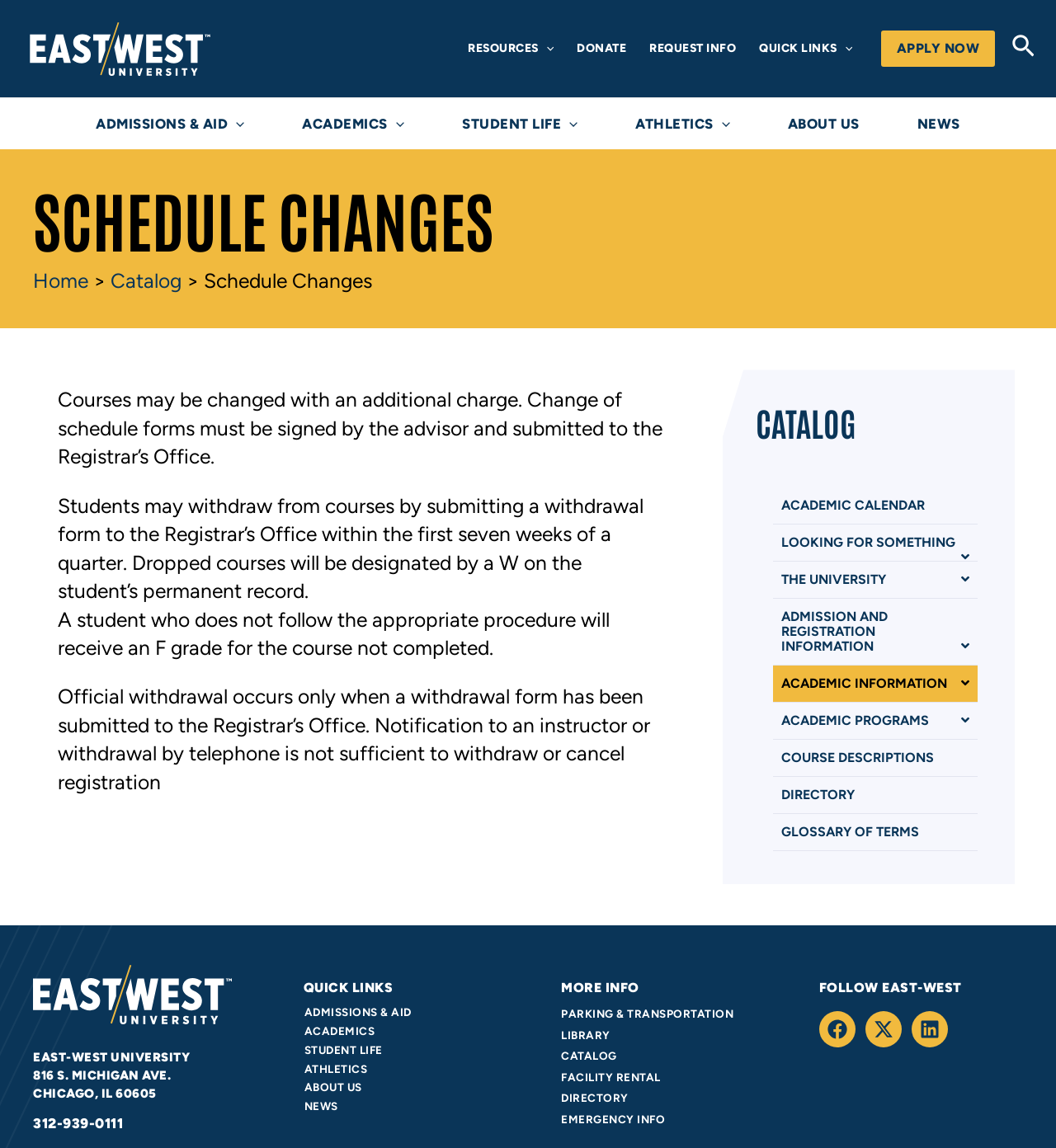Give a detailed explanation of the elements present on the webpage.

The webpage is about East-West University's schedule changes policy. At the top, there is a university logo and a navigation menu with links to various resources, including "RESOURCES", "DONATE", "REQUEST INFO", and "QUICK LINKS". Below the navigation menu, there is a prominent link to "APPLY NOW" and a search icon.

The main content of the page is divided into two sections. The first section has a heading "SCHEDULE CHANGES" and provides information about the university's policy on changing schedules, including the process of submitting a change of schedule form and the consequences of not following the proper procedure. This section also includes links to related resources, such as the academic calendar and course descriptions.

The second section has a heading "CATALOG" and provides links to various academic programs, course descriptions, and other academic resources. There is also a section with quick links to important university information, such as admissions and registration, academic information, and the university directory.

At the bottom of the page, there is a footer section with contact information, including the university's address, phone number, and social media links. There are also links to additional resources, such as parking and transportation information, library resources, and emergency information.